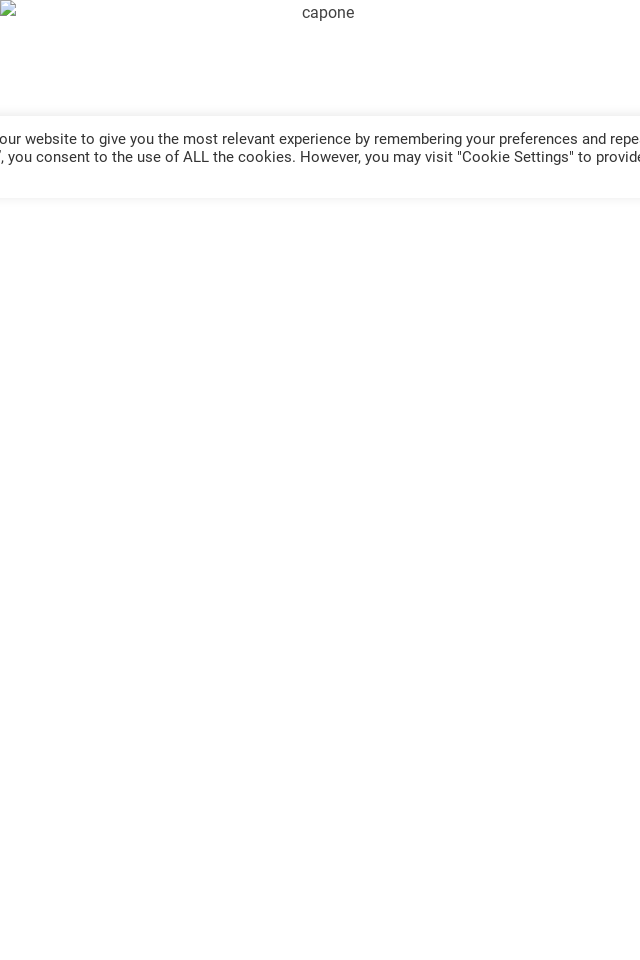Elaborate on the image with a comprehensive description.

The image titled "capone" likely showcases a product related to Al Capone, who is known for his tobacco leaf wraps. This image is accompanied by a description that highlights the unique qualities of the leaf used in these products. The text emphasizes the parents behind the brand's commitment to quality, stating that they listened to consumer feedback to improve their offerings. The Al Capone brand aims to address the concerns of blunt rollers, ensuring that their wraps provide a superior experience for users.